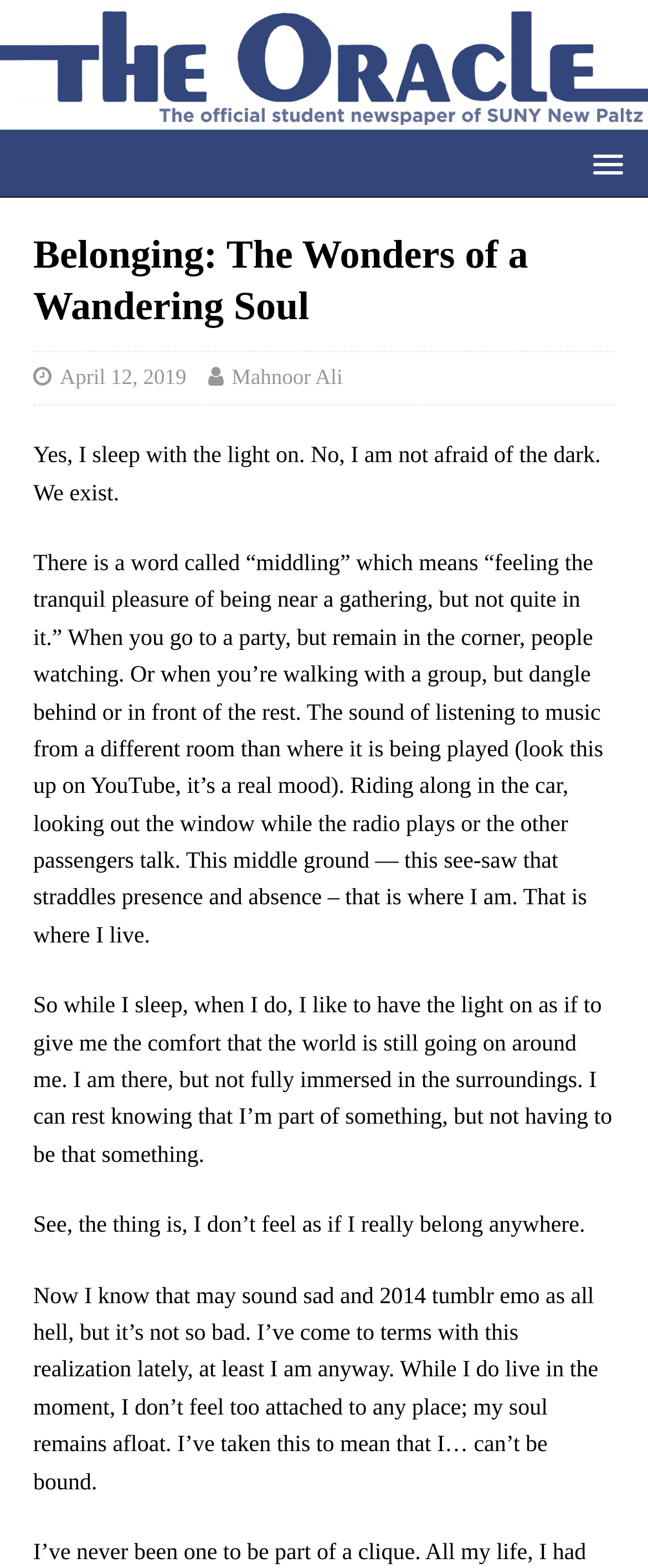Given the description "title="The New Paltz Oracle"", provide the bounding box coordinates of the corresponding UI element.

[0.0, 0.06, 1.0, 0.08]